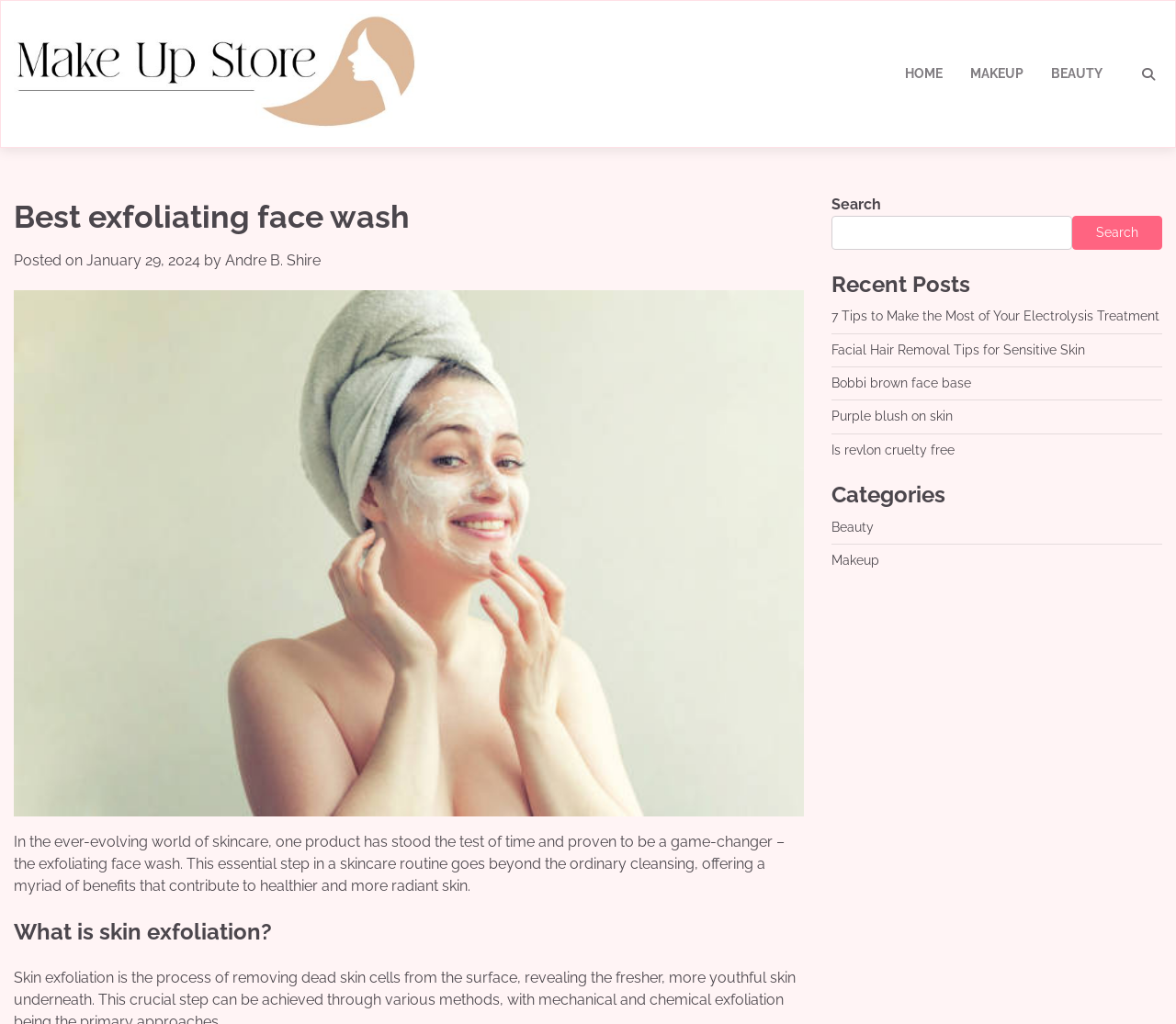Find and indicate the bounding box coordinates of the region you should select to follow the given instruction: "View the 'Recent Posts'".

[0.707, 0.265, 0.988, 0.291]